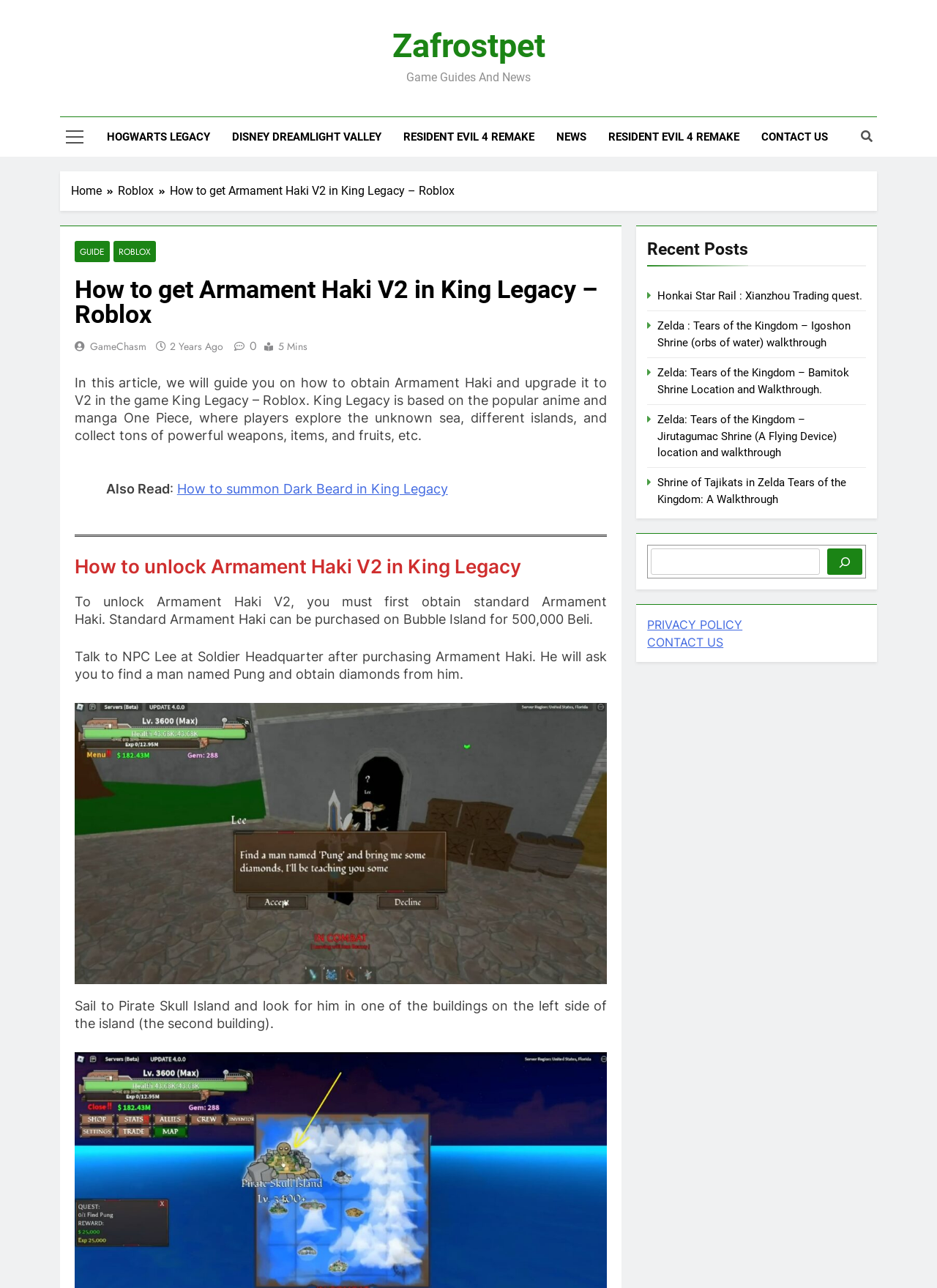Locate the bounding box coordinates of the area to click to fulfill this instruction: "Click on the 'HOGWARTS LEGACY' link". The bounding box should be presented as four float numbers between 0 and 1, in the order [left, top, right, bottom].

[0.103, 0.091, 0.236, 0.122]